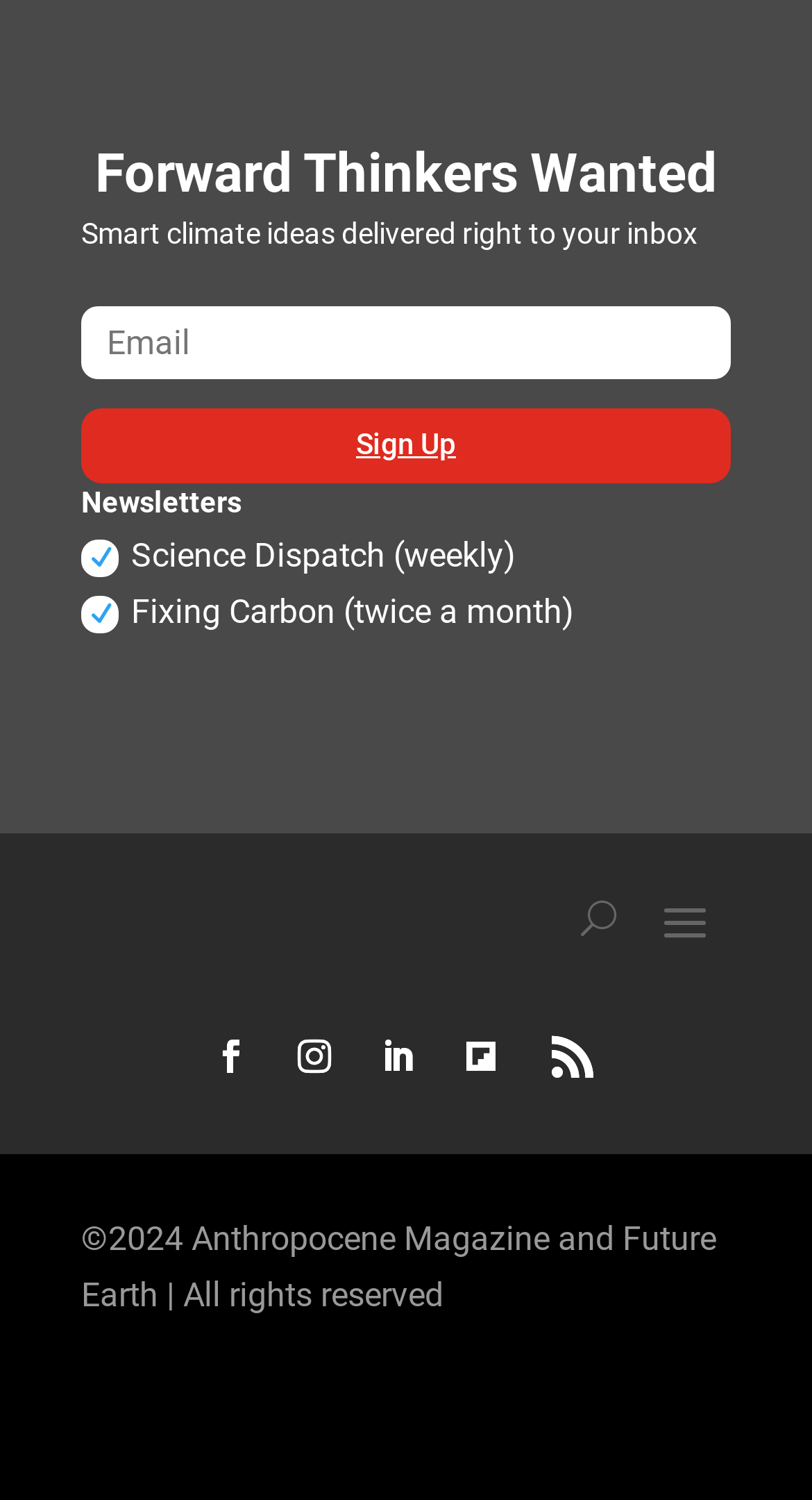What is the purpose of the email textbox?
Carefully examine the image and provide a detailed answer to the question.

The textbox with the label 'Email' is required to input an email address, likely to subscribe to a newsletter or receive updates.